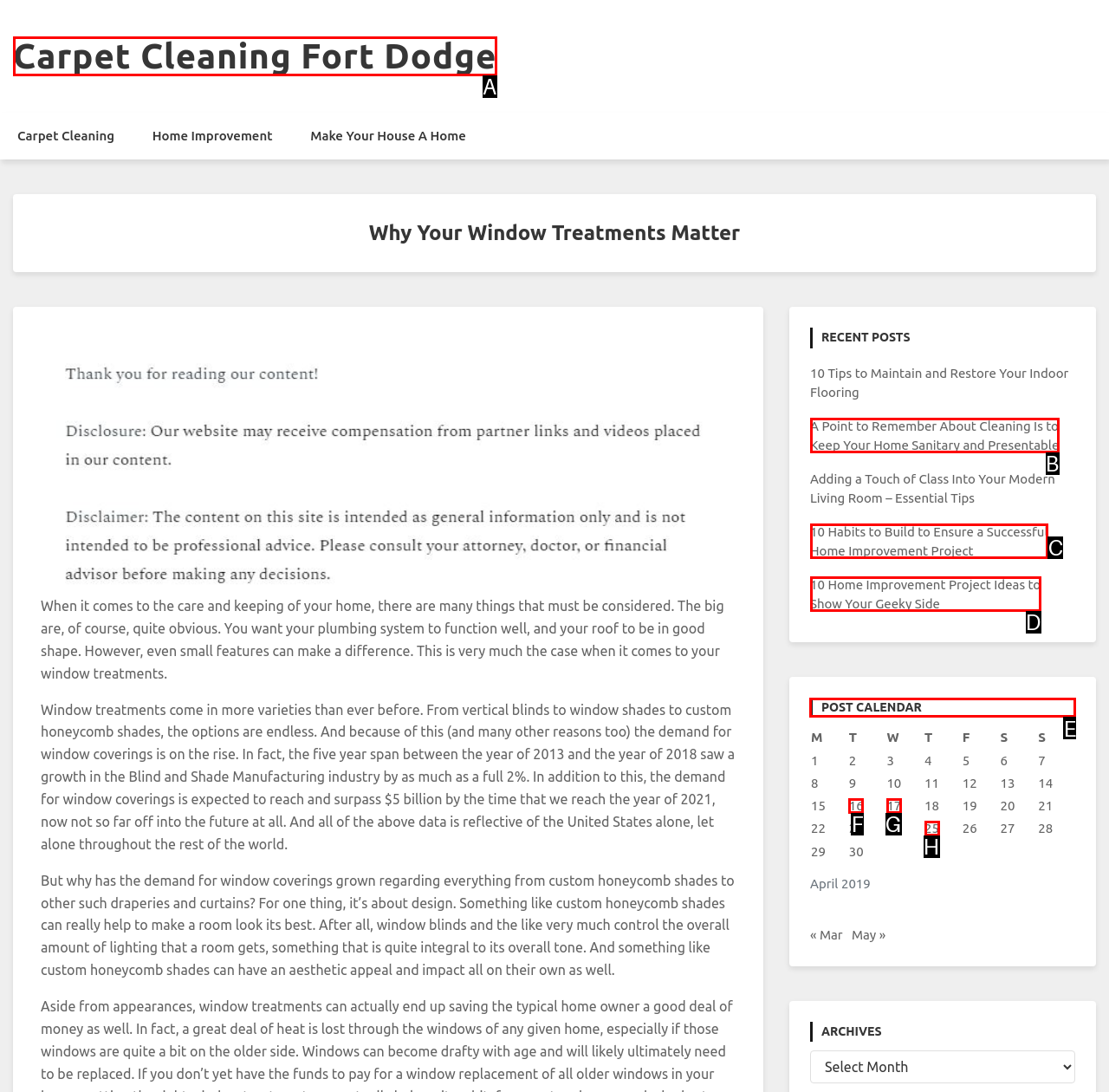Select the UI element that should be clicked to execute the following task: Check 'POST CALENDAR'
Provide the letter of the correct choice from the given options.

E